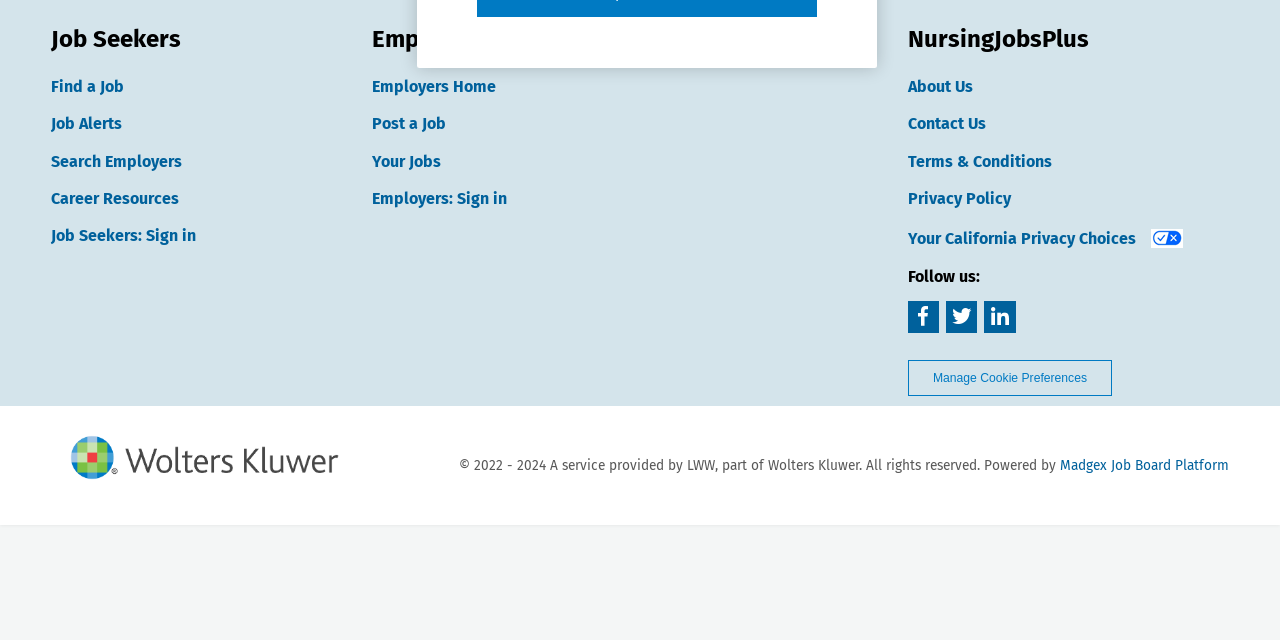Provide the bounding box coordinates of the HTML element described by the text: "Terms & Conditions".

[0.709, 0.237, 0.822, 0.267]